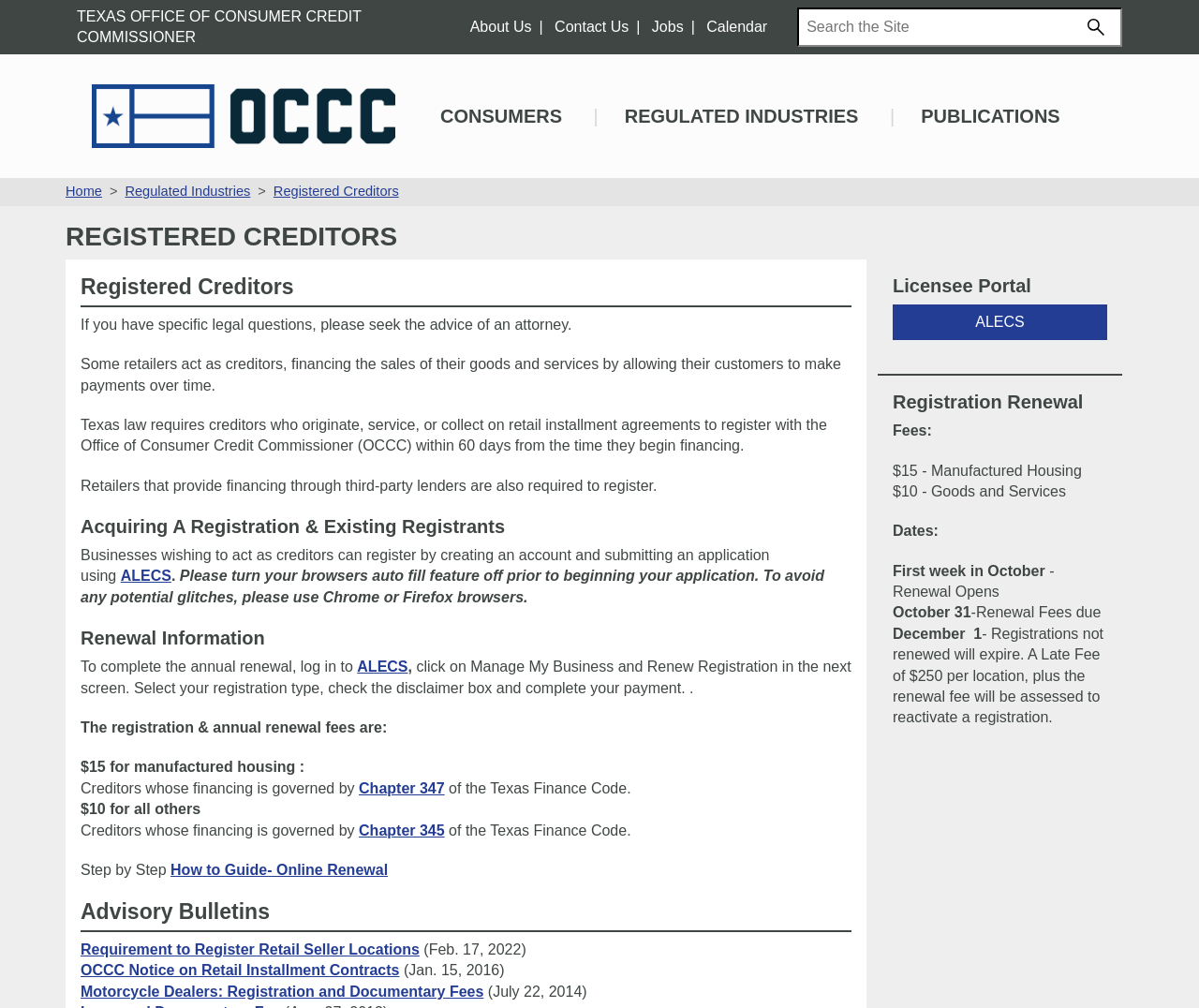What happens if a registration is not renewed?
Please use the visual content to give a single word or phrase answer.

It will expire